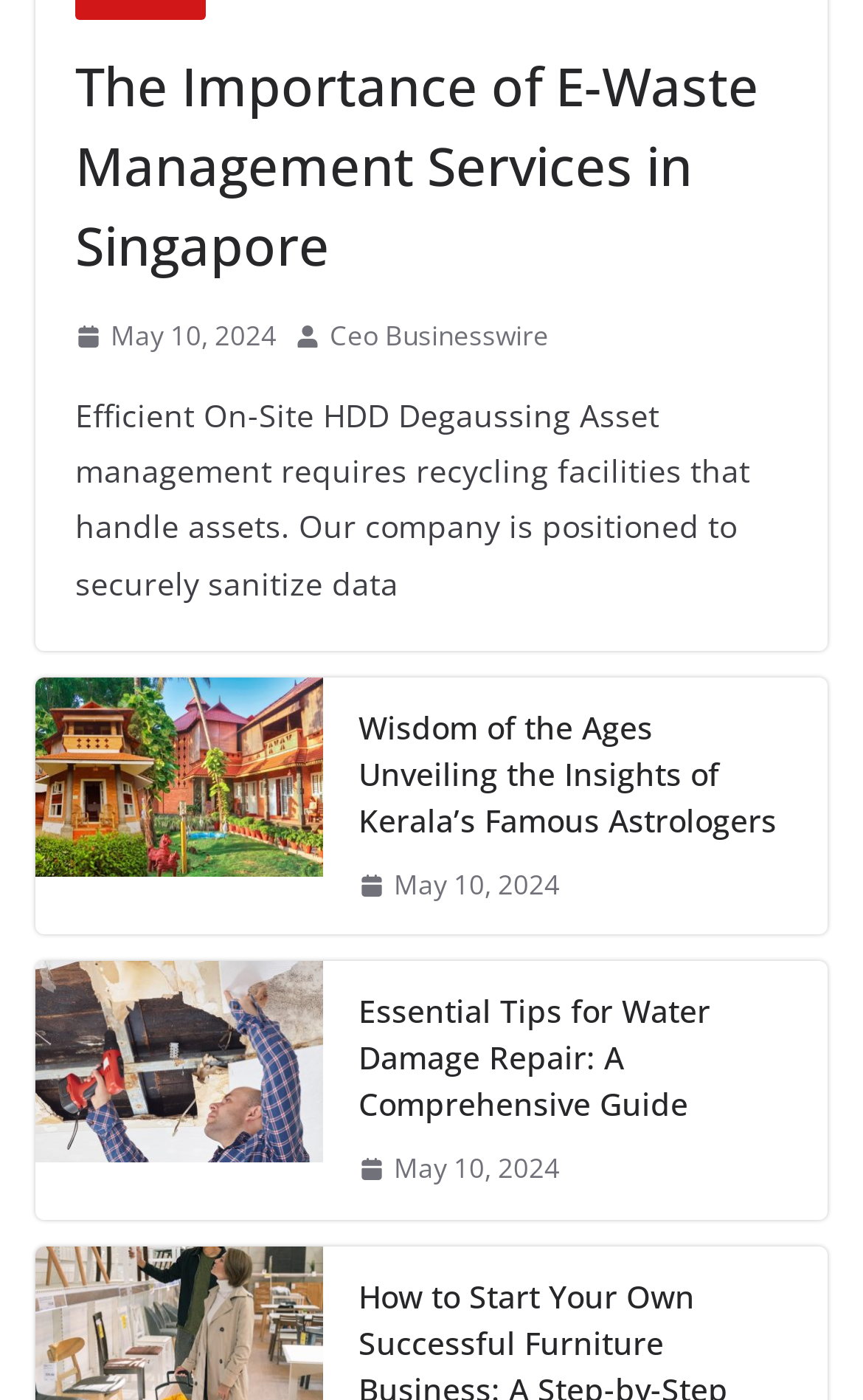Determine the bounding box coordinates for the HTML element mentioned in the following description: "May 9, 2024". The coordinates should be a list of four floats ranging from 0 to 1, represented as [left, top, right, bottom].

[0.415, 0.705, 0.631, 0.739]